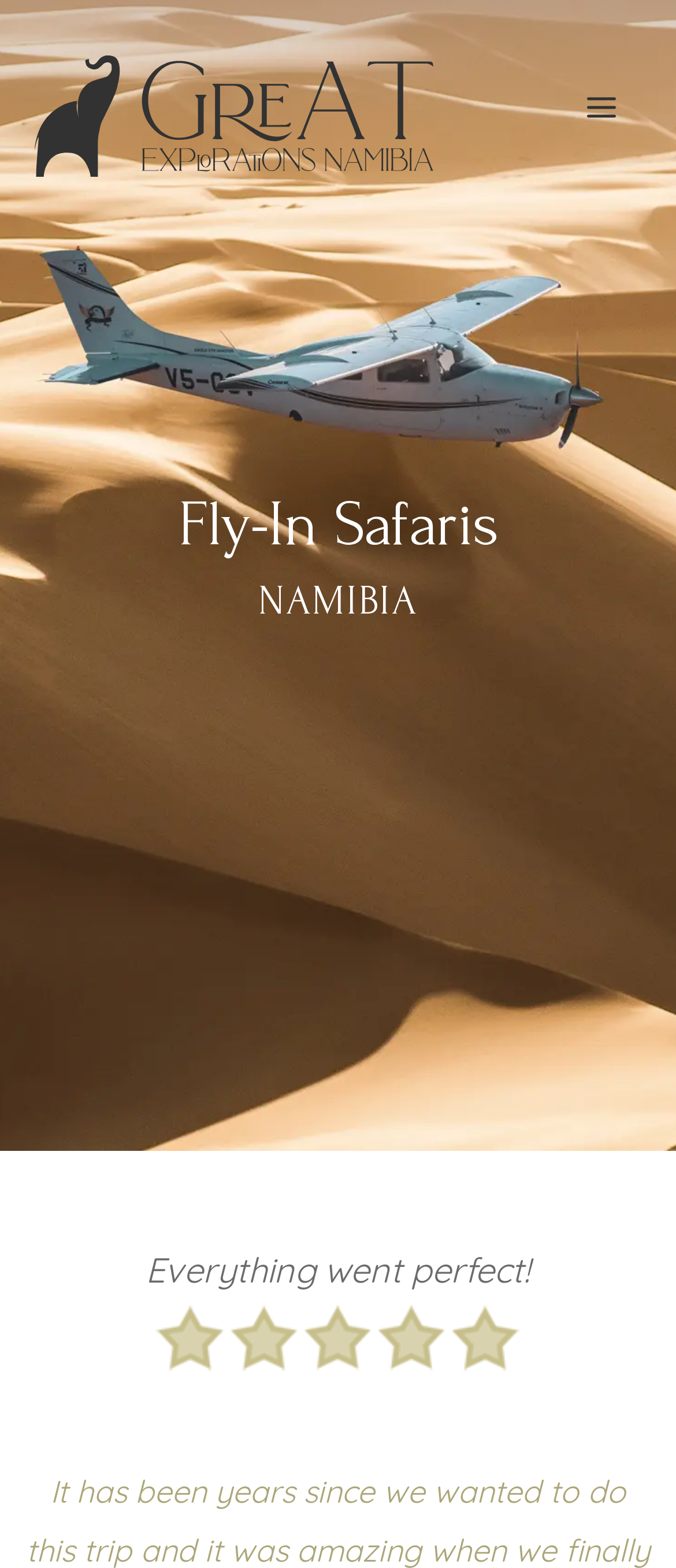Use the information in the screenshot to answer the question comprehensively: What is the name of the company?

I found the company name by looking at the link element with the text 'Great Explorations Namibia' which is located at the top left of the page, accompanied by an image with the same name.